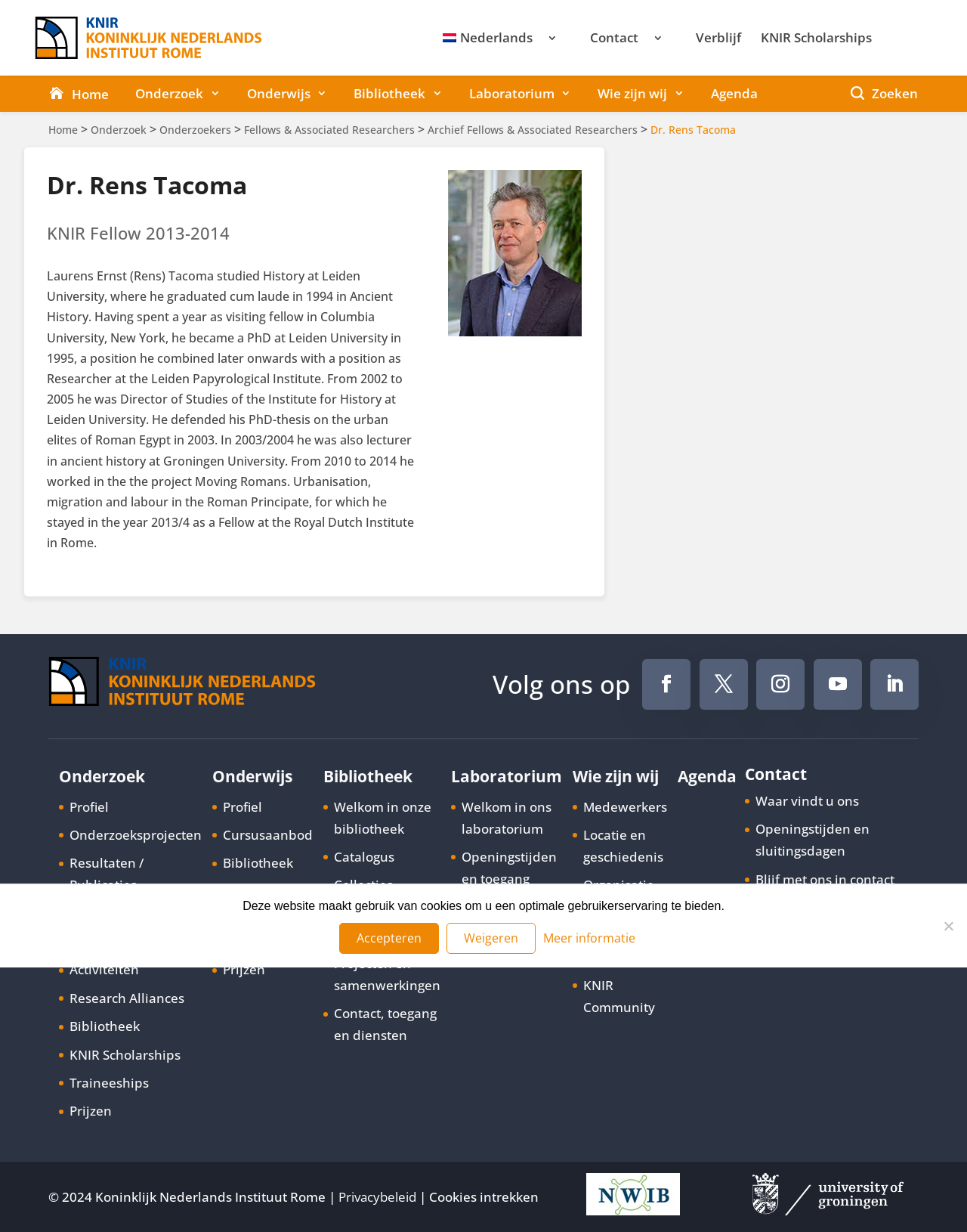Provide the bounding box coordinates of the area you need to click to execute the following instruction: "Click on the link to go to the home page".

[0.038, 0.061, 0.126, 0.091]